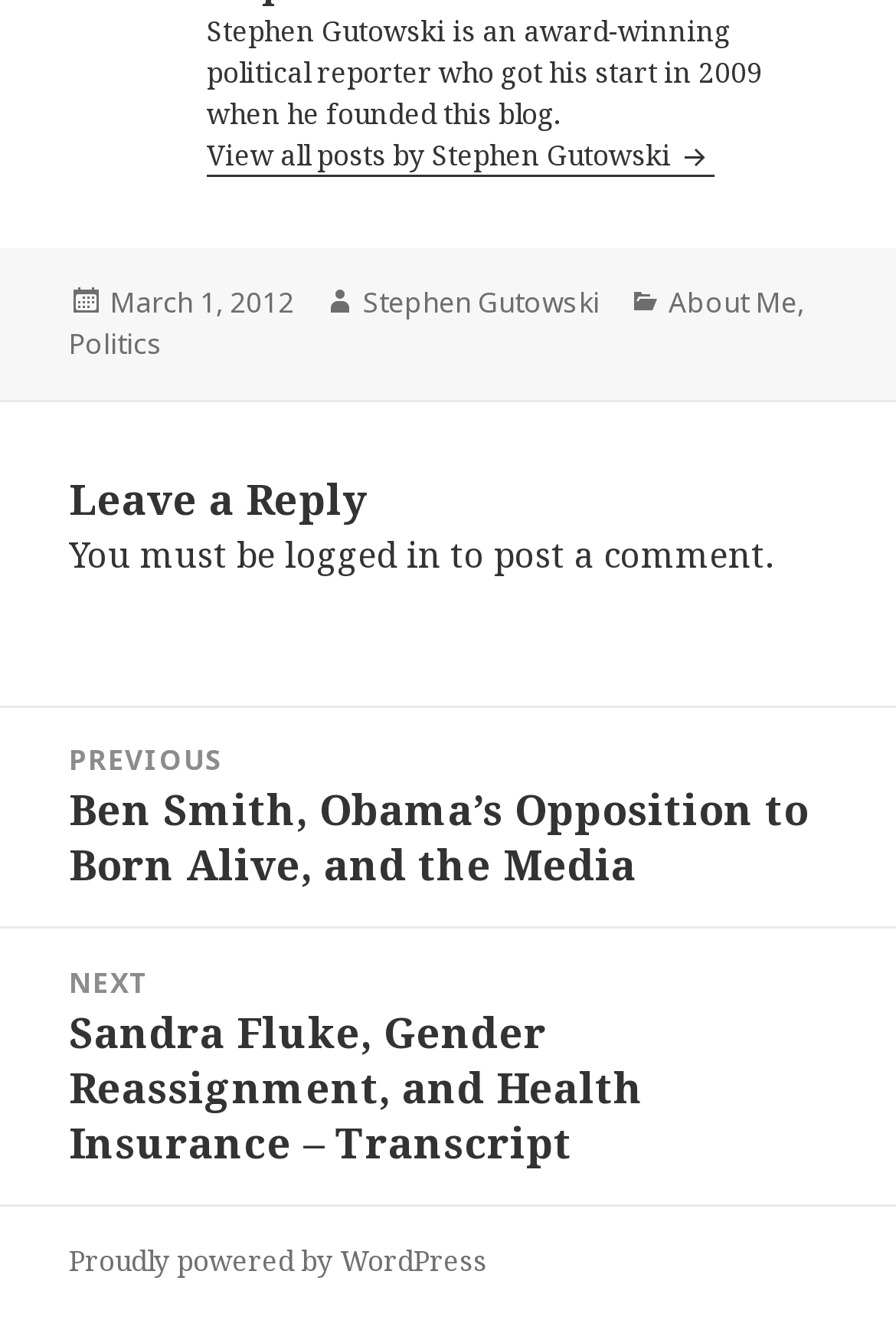Point out the bounding box coordinates of the section to click in order to follow this instruction: "View next post".

[0.0, 0.706, 1.0, 0.915]